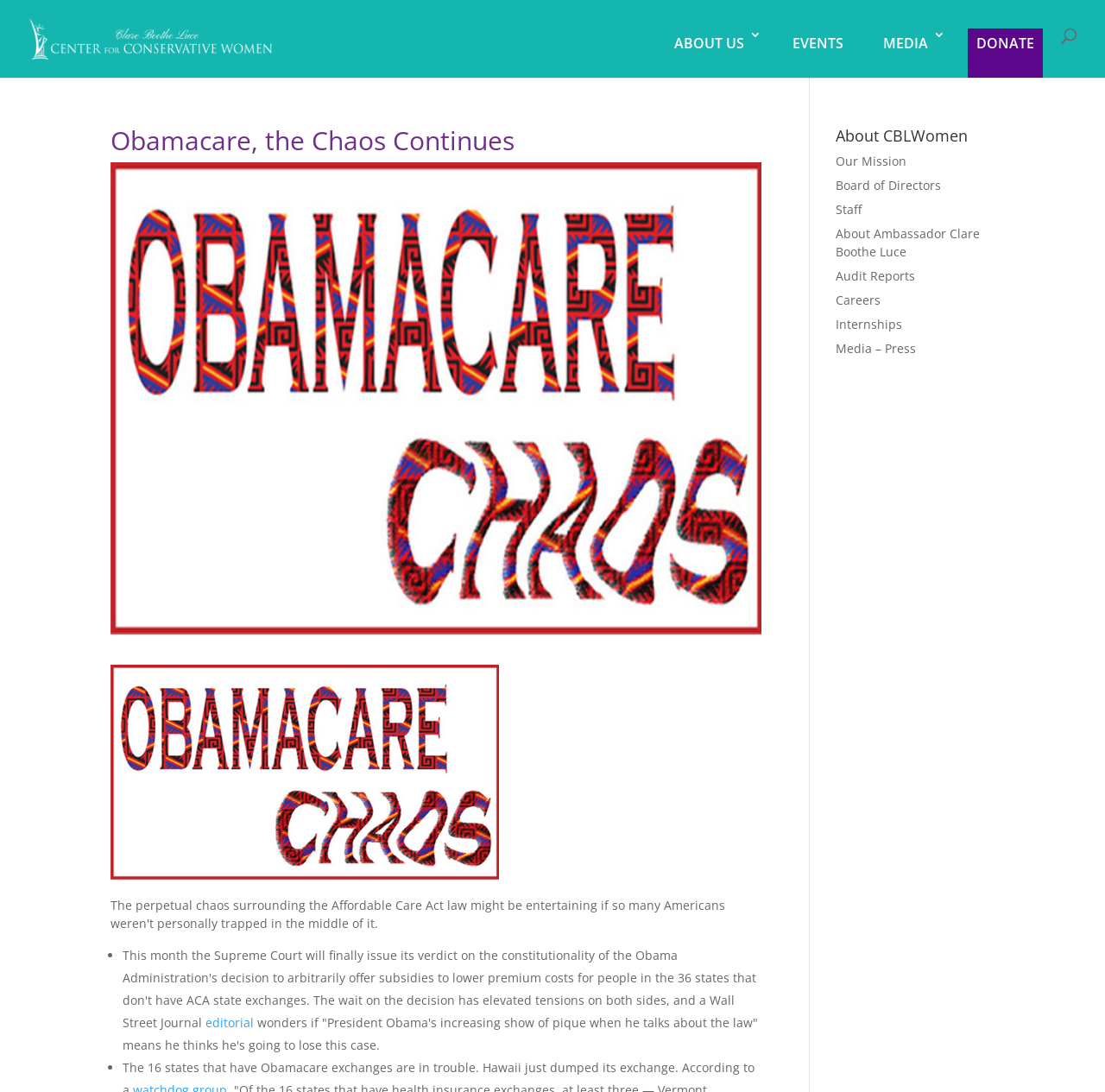Find the bounding box coordinates for the element described here: "Board of Directors".

[0.756, 0.162, 0.852, 0.177]